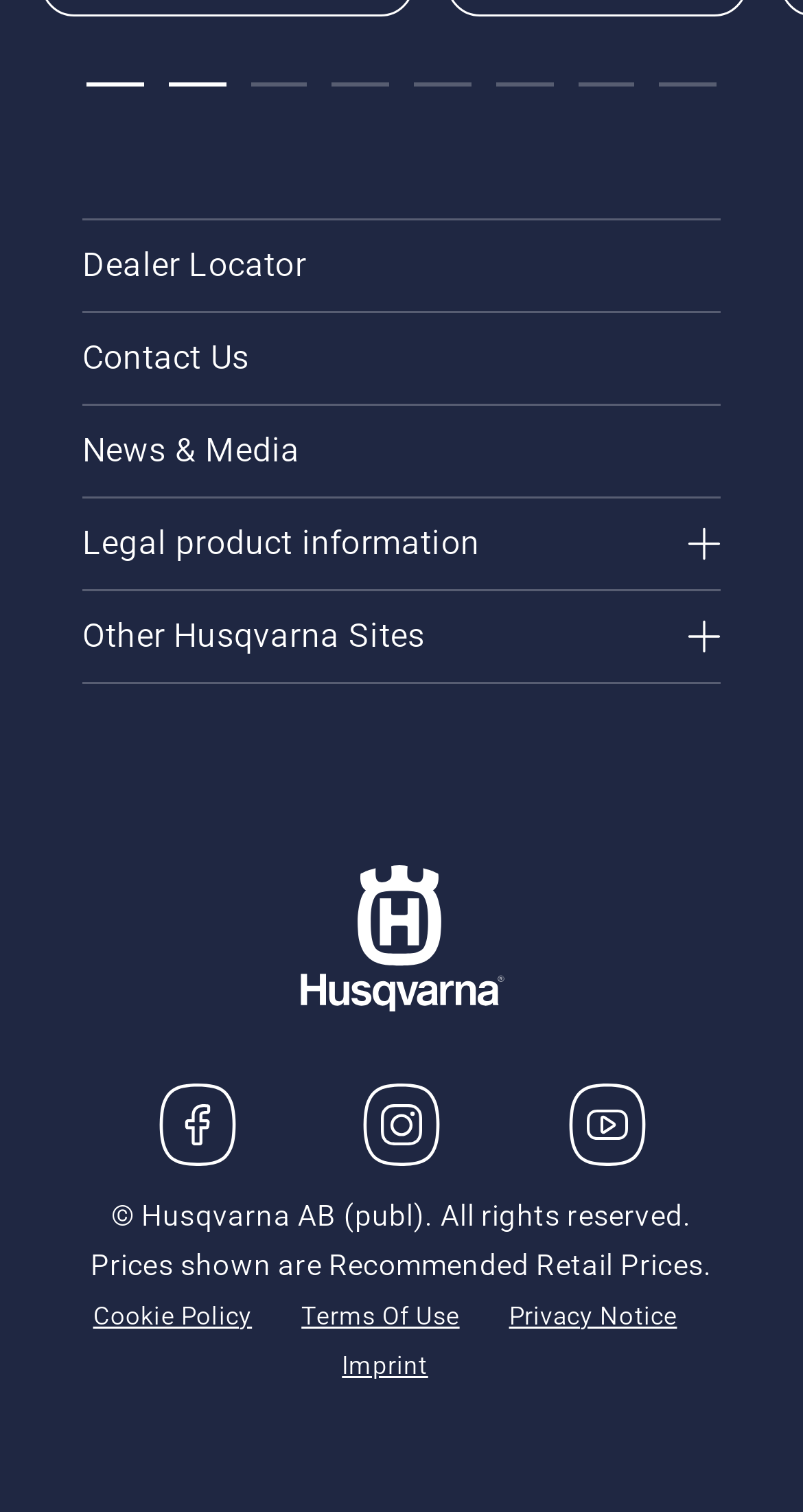Please specify the bounding box coordinates of the clickable region necessary for completing the following instruction: "Expand the Legal product information button". The coordinates must consist of four float numbers between 0 and 1, i.e., [left, top, right, bottom].

[0.062, 0.332, 0.938, 0.387]